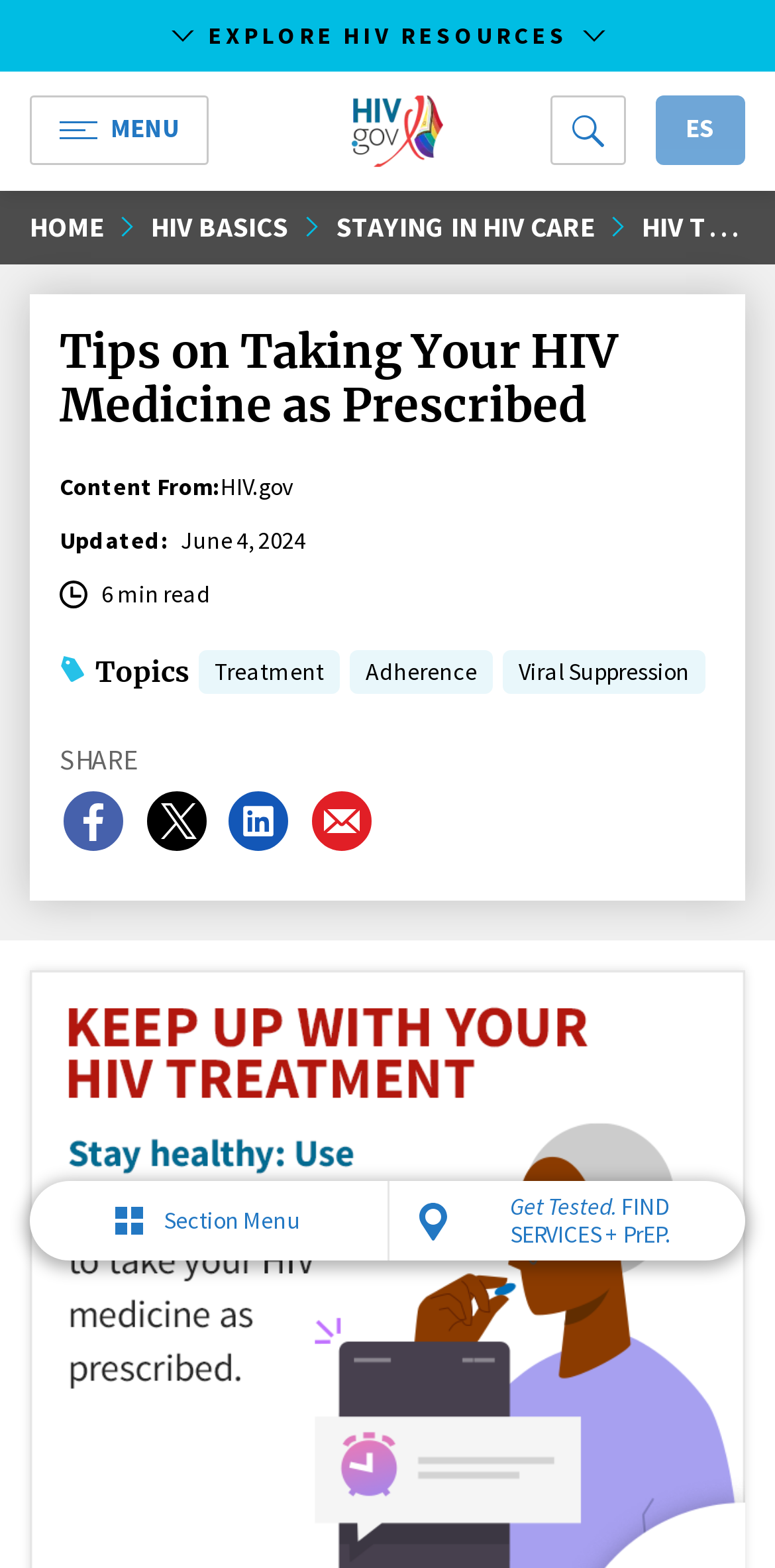Produce a meticulous description of the webpage.

The webpage is about providing tips and tools for individuals living with HIV to help them keep taking their medication as prescribed. At the top of the page, there is a navigation menu with buttons for "EXPLORE HIV RESOURCES", "MENU", and a logo for HIV.gov. To the right of the logo, there are two more buttons, one of which is disabled.

Below the navigation menu, there is a breadcrumb navigation section with links to "HOME", "HIV BASICS", and "STAYING IN HIV CARE". On the right side of the page, there are two buttons, "Section Menu" and "Get Tested. FIND SERVICES + PrEP.".

The main content of the page starts with a heading "Tips on Taking Your HIV Medicine as Prescribed" followed by a section indicating the content source and date of update. Below this, there is a brief summary of the article, including the reading time.

The page is organized into sections, with a heading "Topics" followed by three buttons for "Treatment", "Adherence", and "Viral Suppression". Further down, there is a section for sharing the content on social media platforms, including Facebook, Twitter, LinkedIn, and Email.

Throughout the page, there are no images except for the HIV.gov logo at the top. The layout is organized, with clear headings and concise text, making it easy to navigate and read.